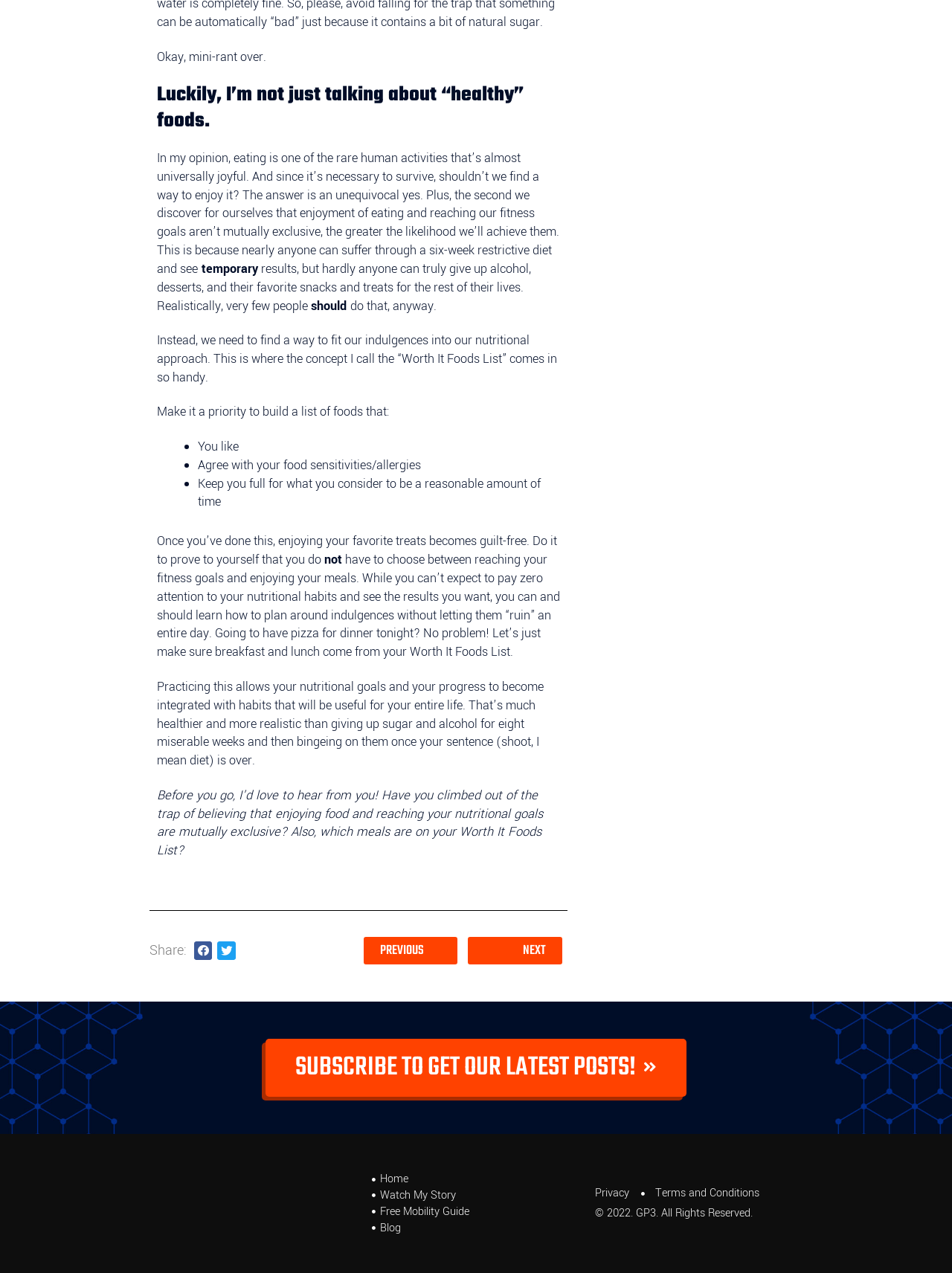Specify the bounding box coordinates of the region I need to click to perform the following instruction: "Subscribe to get latest posts". The coordinates must be four float numbers in the range of 0 to 1, i.e., [left, top, right, bottom].

[0.279, 0.816, 0.721, 0.862]